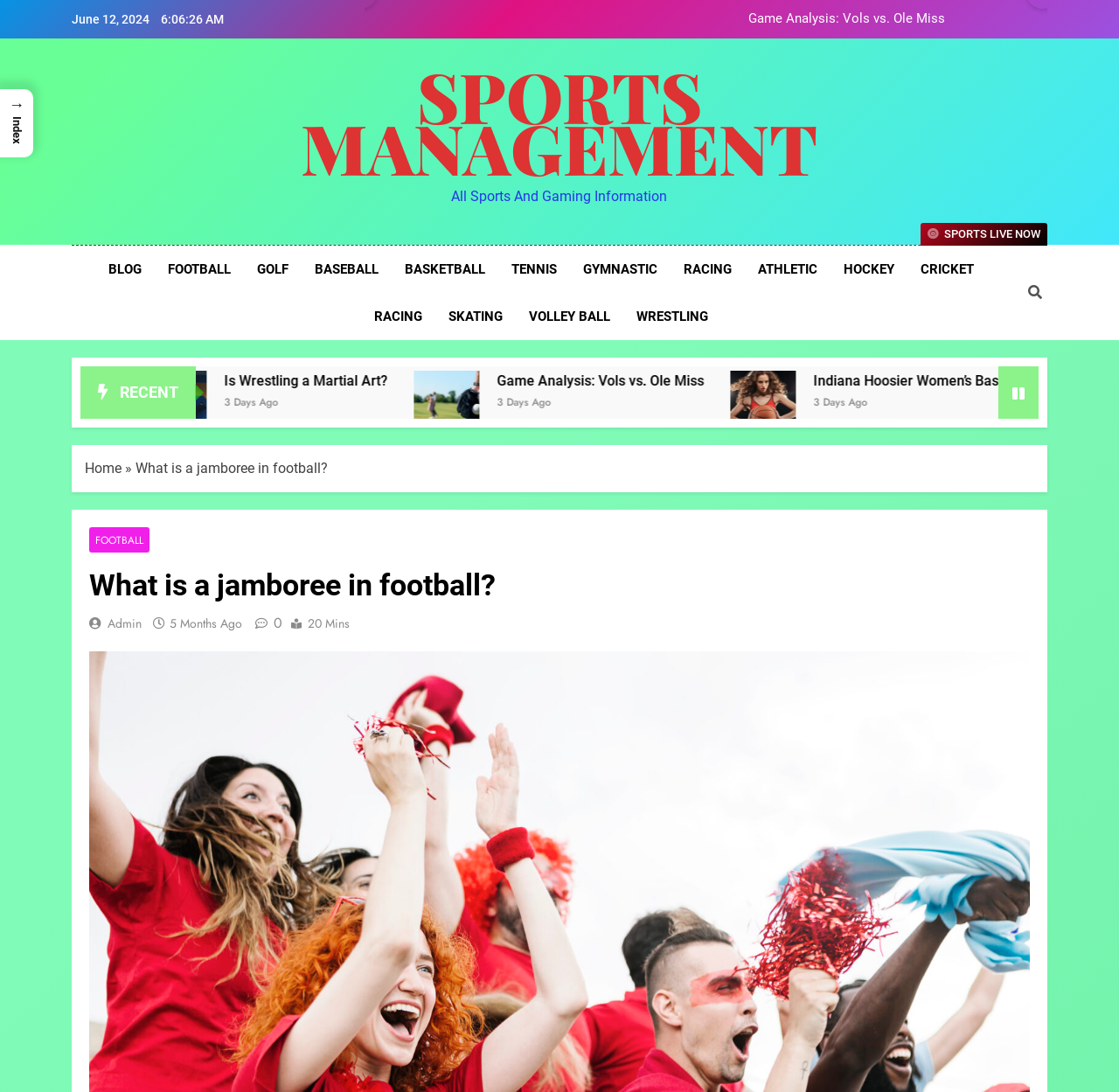What type of sports information is provided on this webpage?
From the image, respond using a single word or phrase.

All Sports And Gaming Information